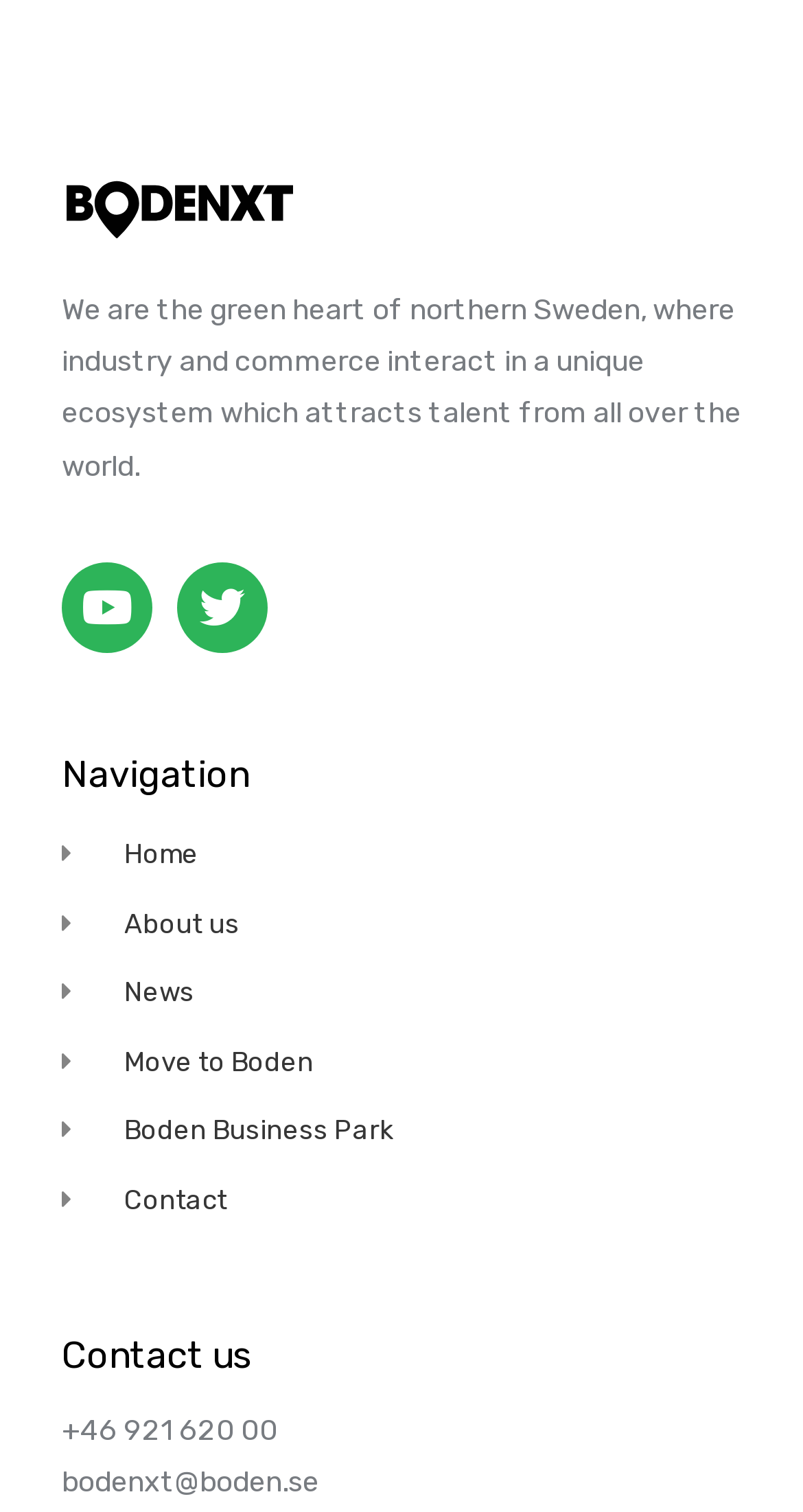Identify the bounding box coordinates for the UI element mentioned here: "Home". Provide the coordinates as four float values between 0 and 1, i.e., [left, top, right, bottom].

[0.077, 0.552, 0.923, 0.579]